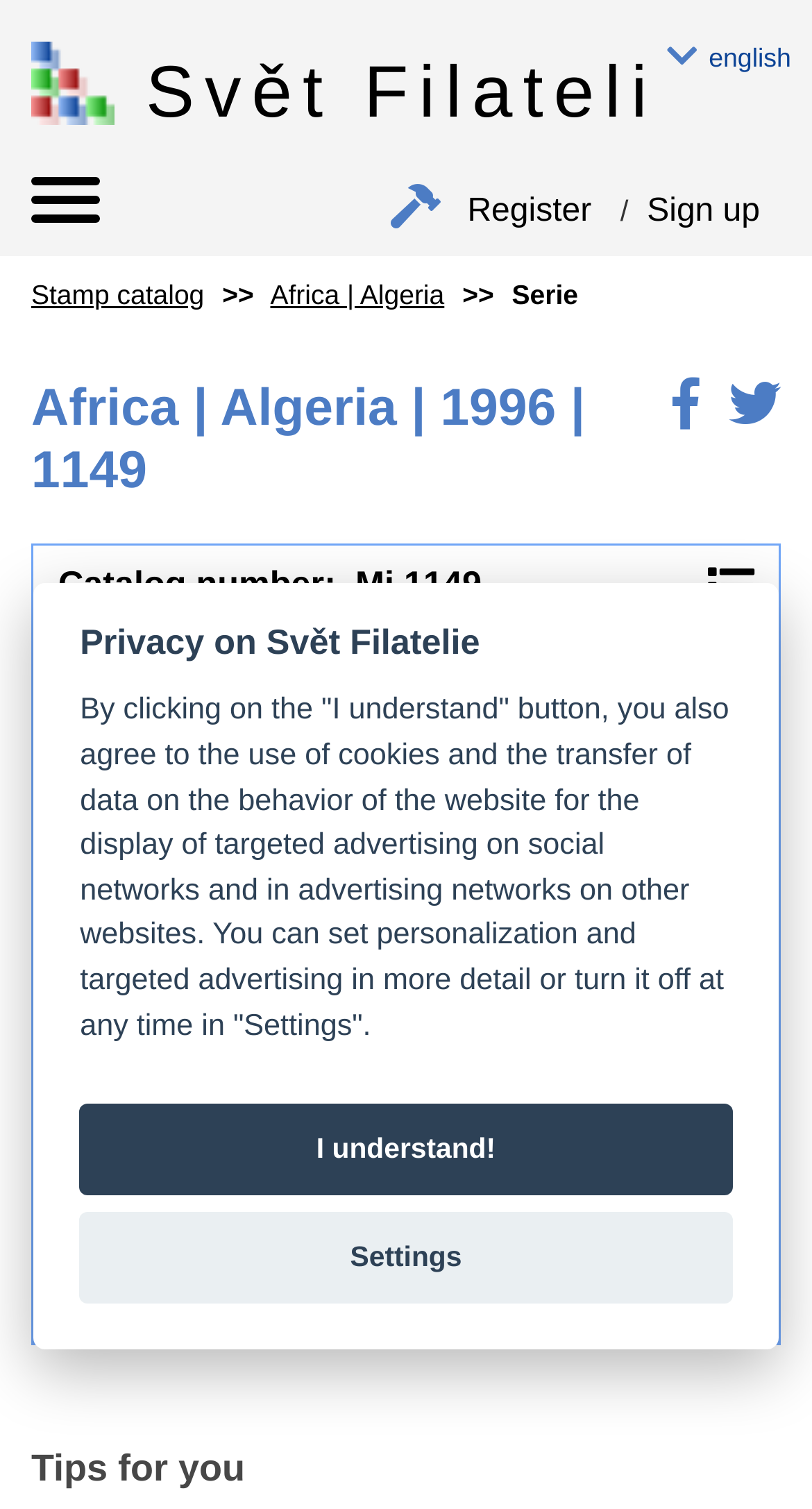Highlight the bounding box coordinates of the region I should click on to meet the following instruction: "Register".

[0.563, 0.113, 0.754, 0.17]